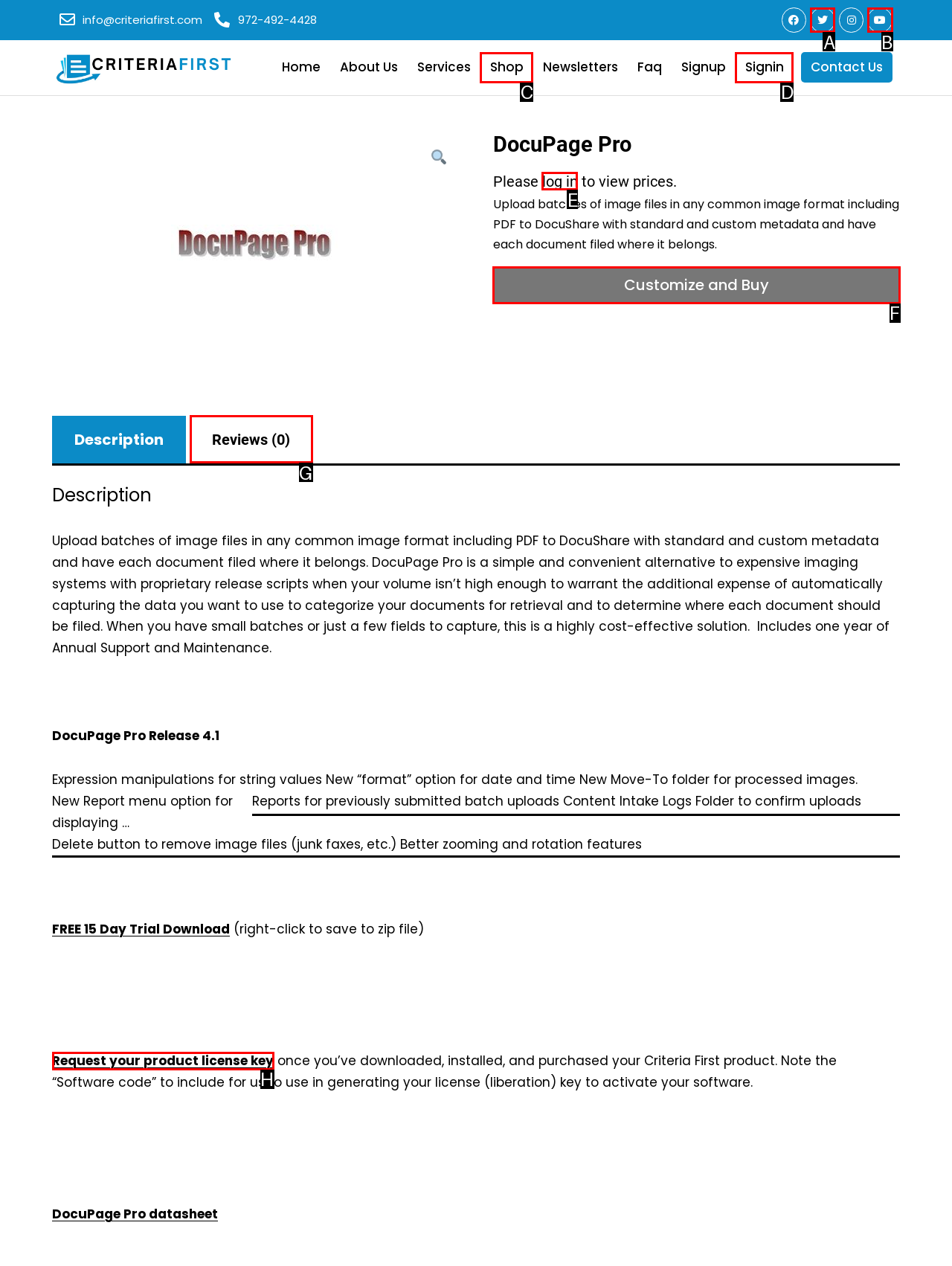Using the provided description: Reviews (0), select the HTML element that corresponds to it. Indicate your choice with the option's letter.

G